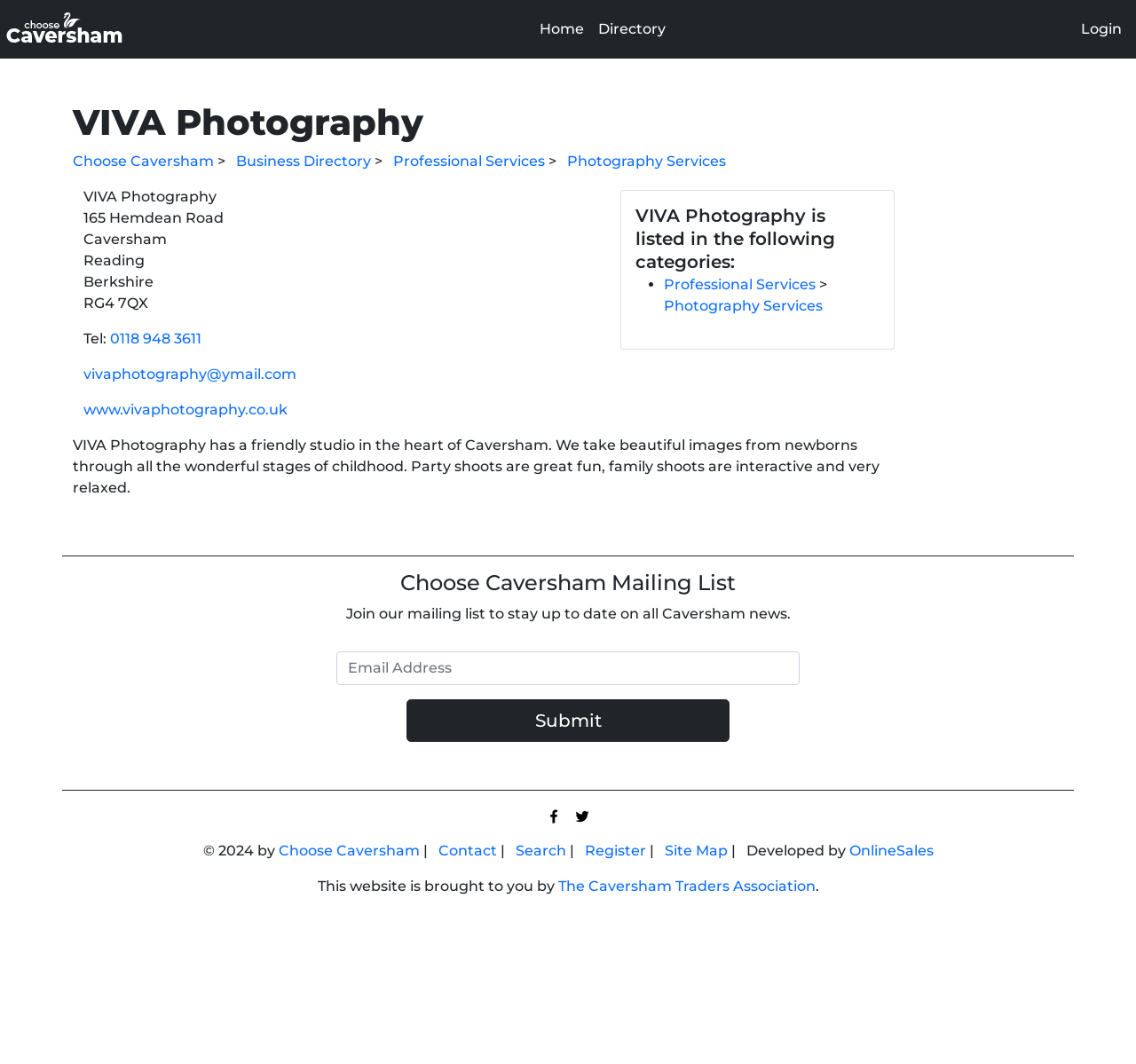Using the details from the image, please elaborate on the following question: What is the phone number of VIVA Photography?

The phone number of VIVA Photography can be found in the link '0118 948 3611' on the webpage, which is listed under the 'Tel:' static text.